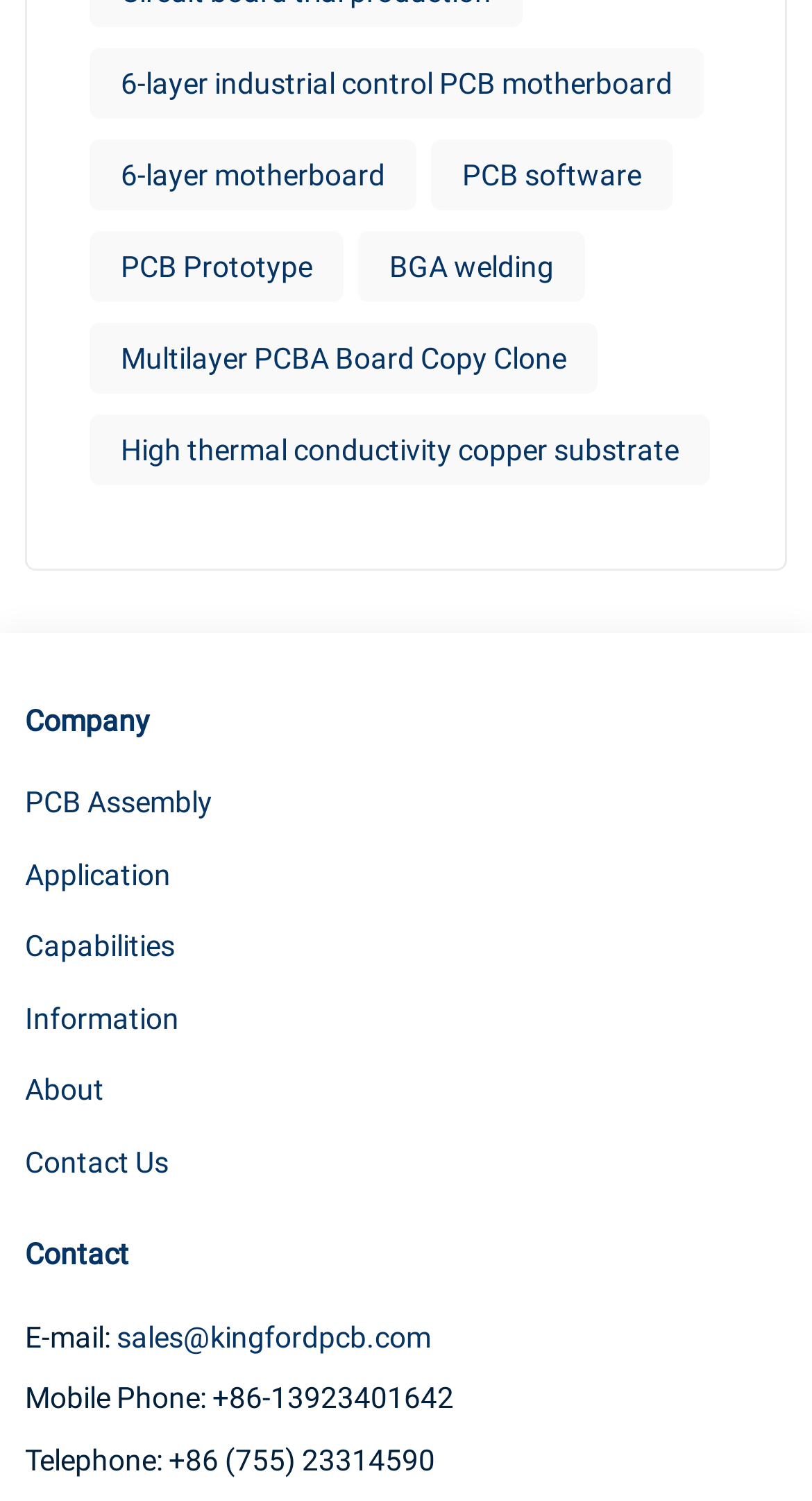What is the phone number of the company?
Refer to the screenshot and deliver a thorough answer to the question presented.

I looked at the bottom of the webpage, where the contact information is typically located. I saw a 'StaticText' element with the label 'Telephone:' and the phone number '+86 (755) 23314590'.